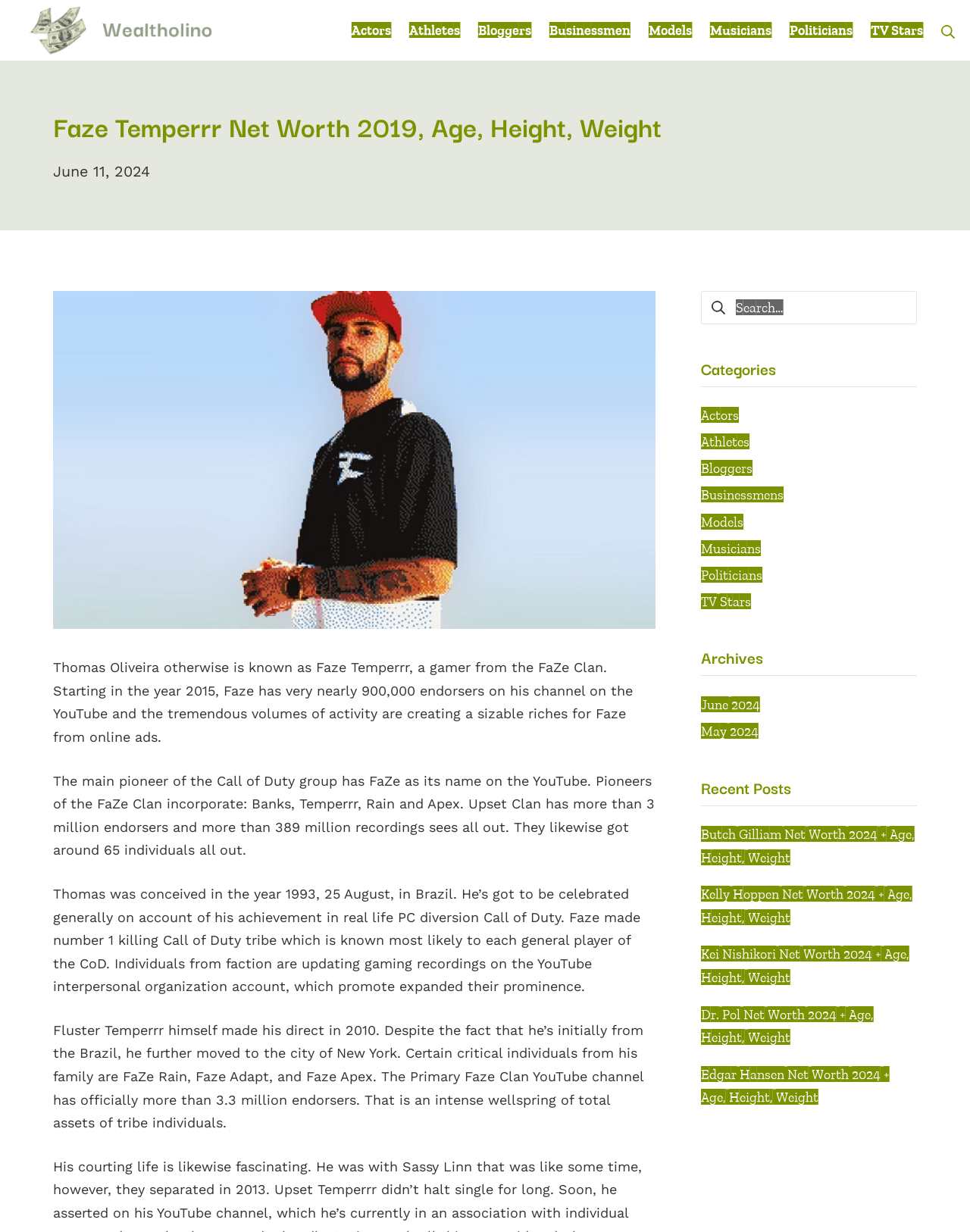What is the purpose of the search box?
Provide a detailed answer to the question, using the image to inform your response.

The search box is located in the Hero Section of the webpage, and it is accompanied by a label 'Search for:', suggesting that the purpose of the search box is to search for celebrities, possibly to find their net worth, age, height, and weight.